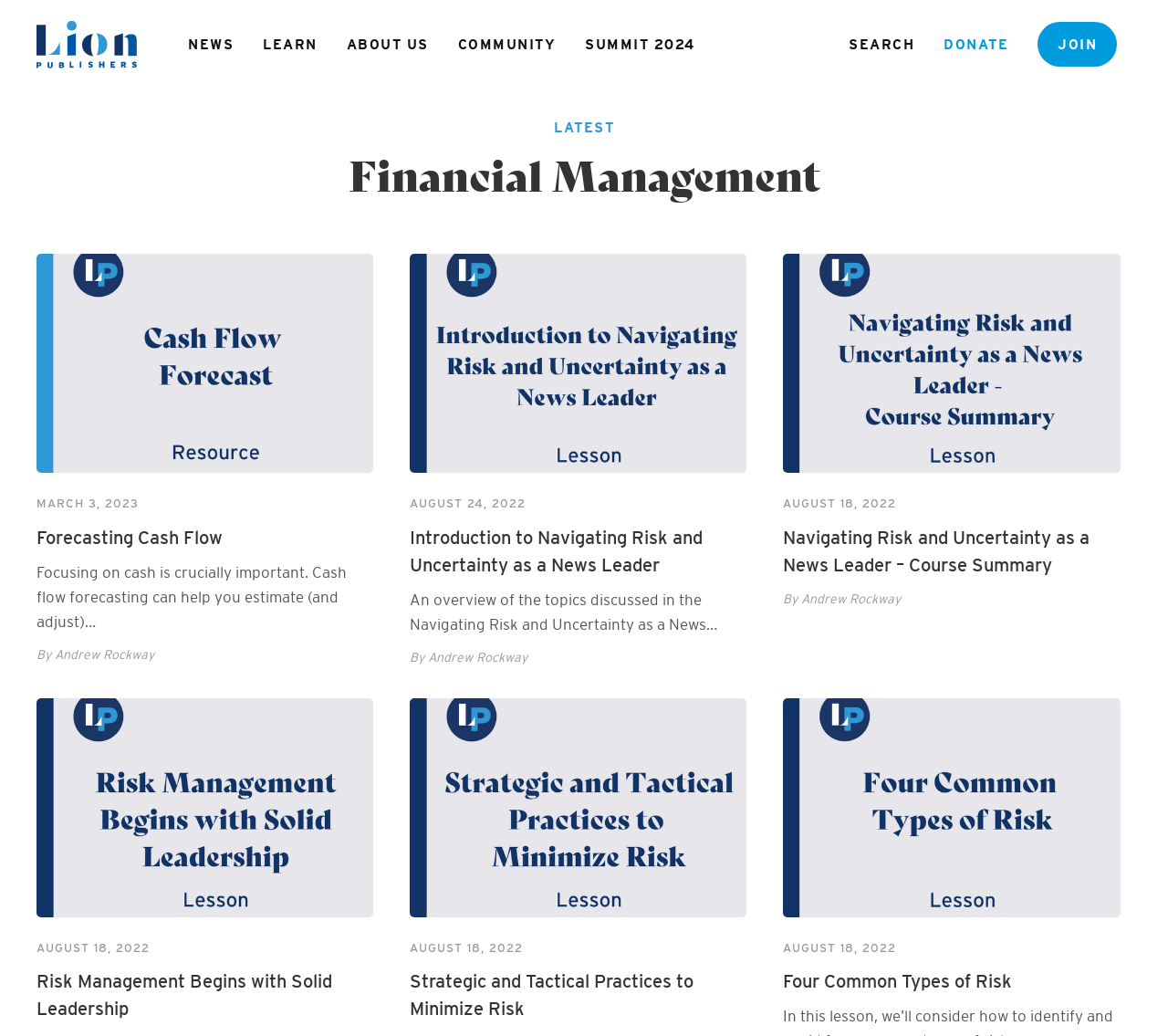Respond to the following question using a concise word or phrase: 
How many headings are in the third article?

3